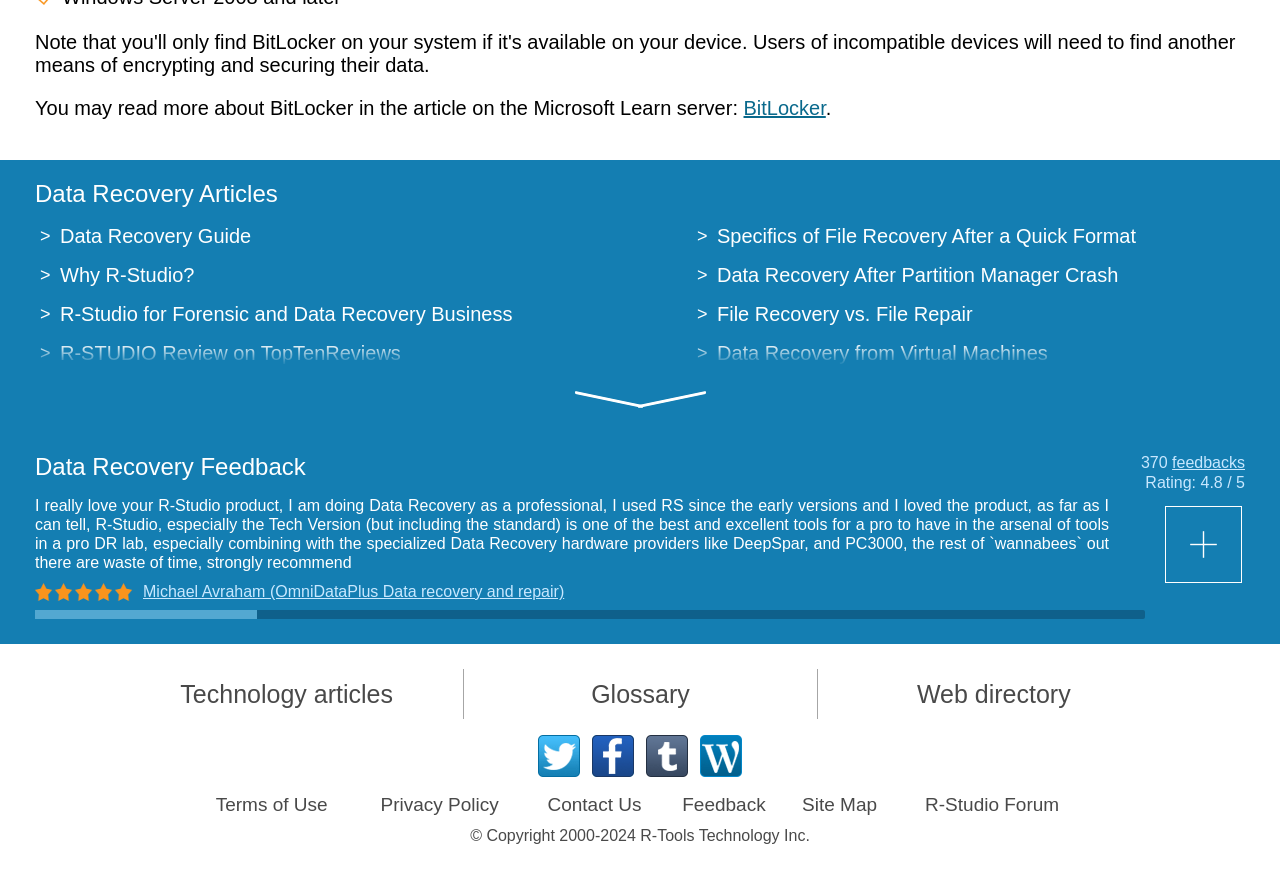Answer the question with a brief word or phrase:
What is the purpose of the 'Add your input' link?

To provide feedback